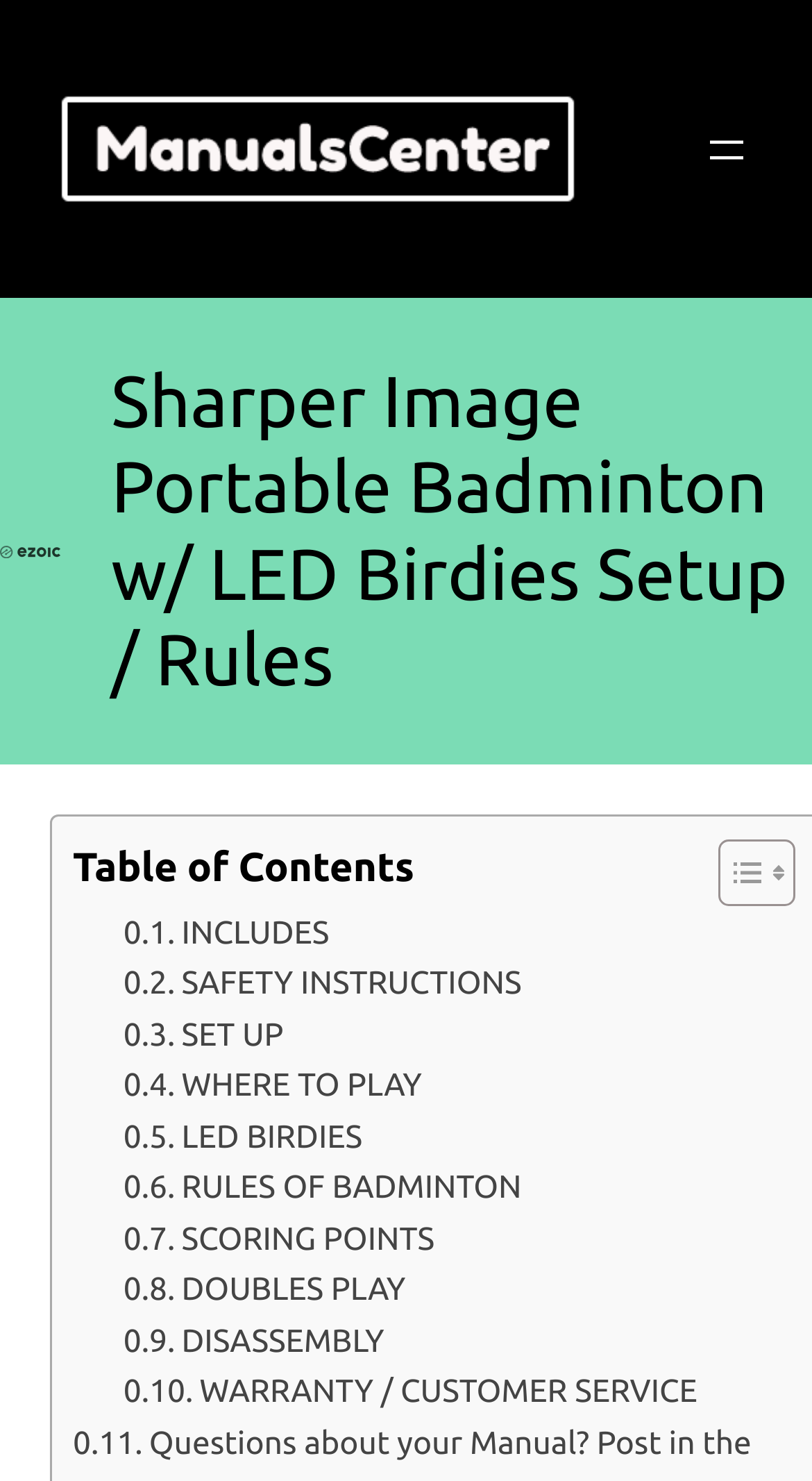Offer a detailed account of what is visible on the webpage.

This webpage is a user manual for the Sharper Image Portable Badminton with LED Birdies. At the top left, there is a logo and a link to "MaualsCenter". On the top right, there is a navigation menu with a button to open a menu. Below the navigation menu, there is a figure with no description.

The main content of the webpage is a heading that reads "Sharper Image Portable Badminton w/ LED Birdies Setup / Rules". Below the heading, there is a table of contents with 11 links to different sections of the manual, including "INCLUDES", "SAFETY INSTRUCTIONS", "SET UP", "WHERE TO PLAY", "LED BIRDIES", "RULES OF BADMINTON", "SCORING POINTS", "DOUBLES PLAY", "DISASSEMBLY", and "WARRANTY / CUSTOMER SERVICE". These links are arranged vertically, with the first link starting from the top left and the last link ending at the bottom left.

There are two images on the webpage, one is the logo of "MaualsCenter" and the other two are small icons next to the "Table of Content" link.